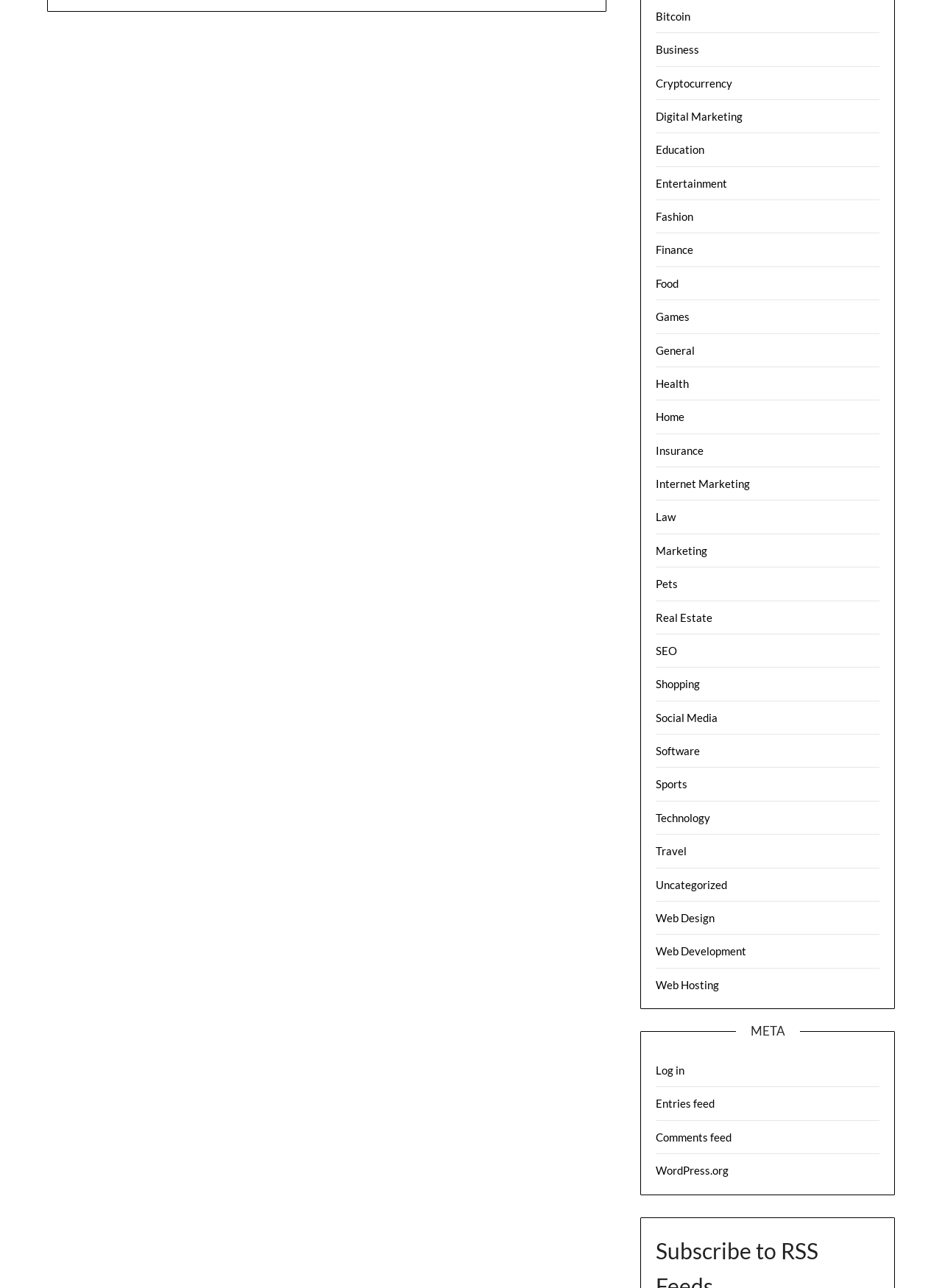What is the purpose of the 'Log in' link?
Look at the image and respond to the question as thoroughly as possible.

Based on the common convention of website design, I infer that the 'Log in' link is intended to allow users to log in to the website, likely to access restricted content or personalized features.